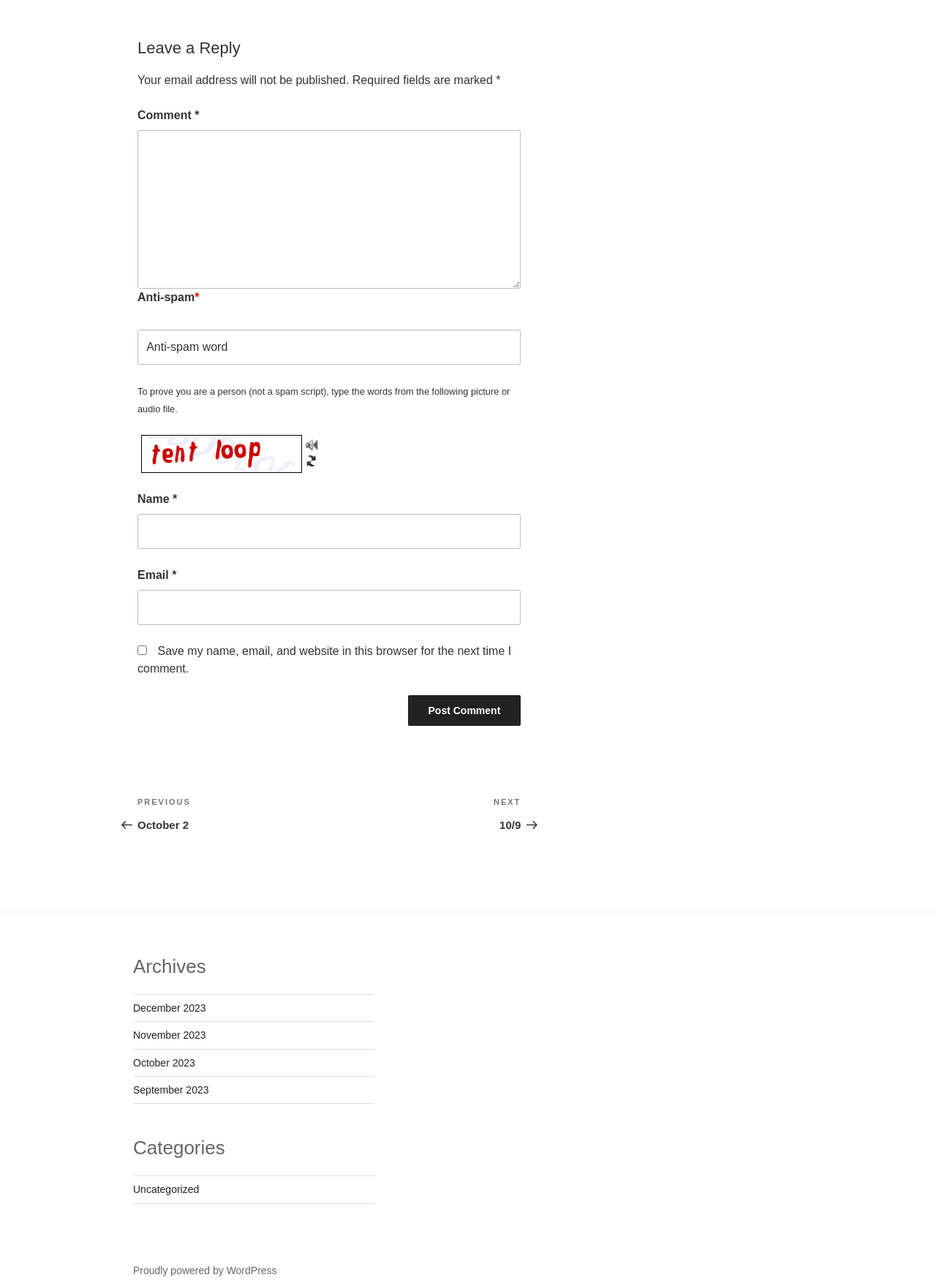Utilize the details in the image to thoroughly answer the following question: How many links are available in the post navigation section?

The post navigation section contains two links, 'Previous Post October 2' and 'Next Post 10/9', which allow users to navigate to previous and next posts.